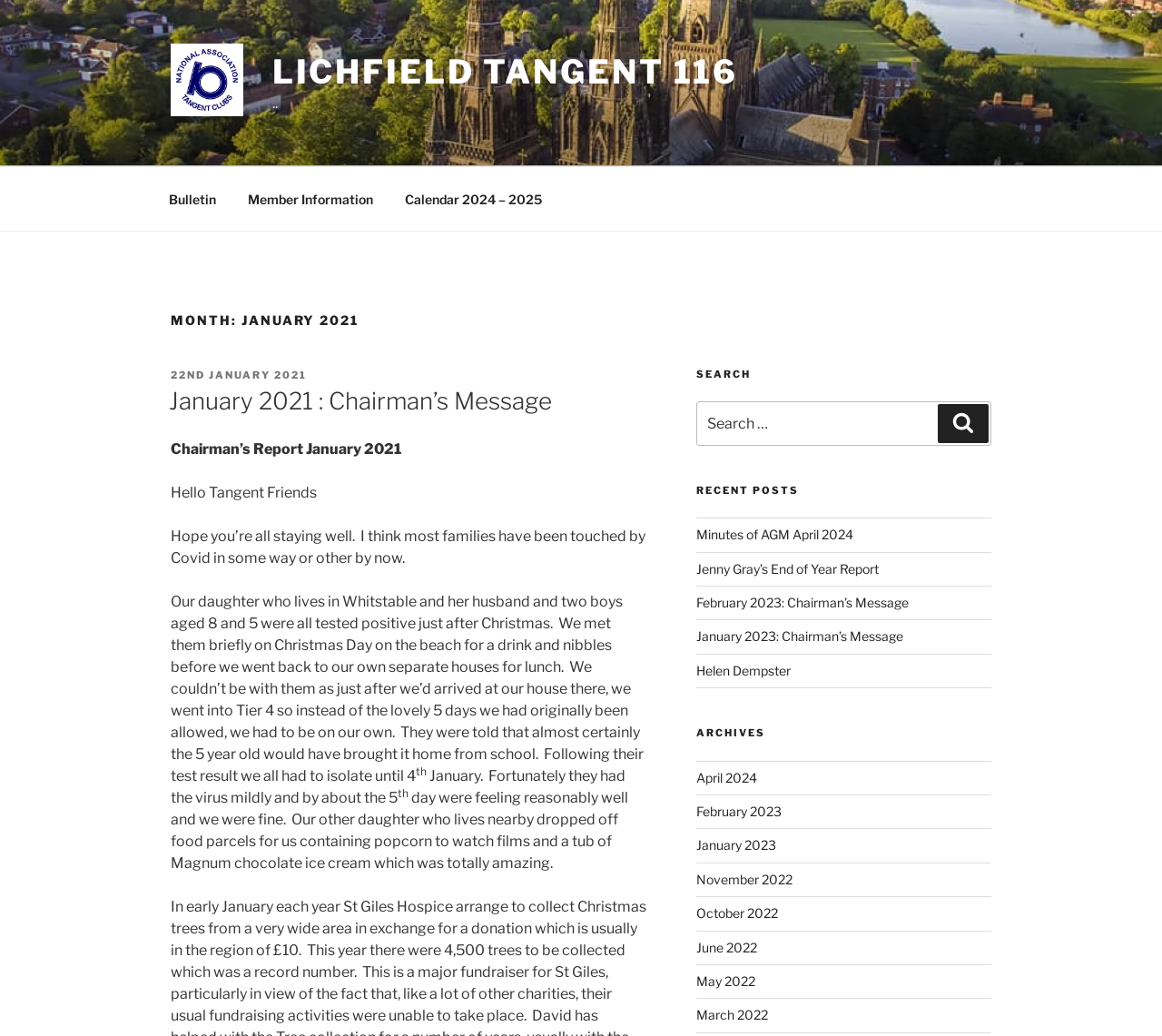Locate the headline of the webpage and generate its content.

MONTH: JANUARY 2021